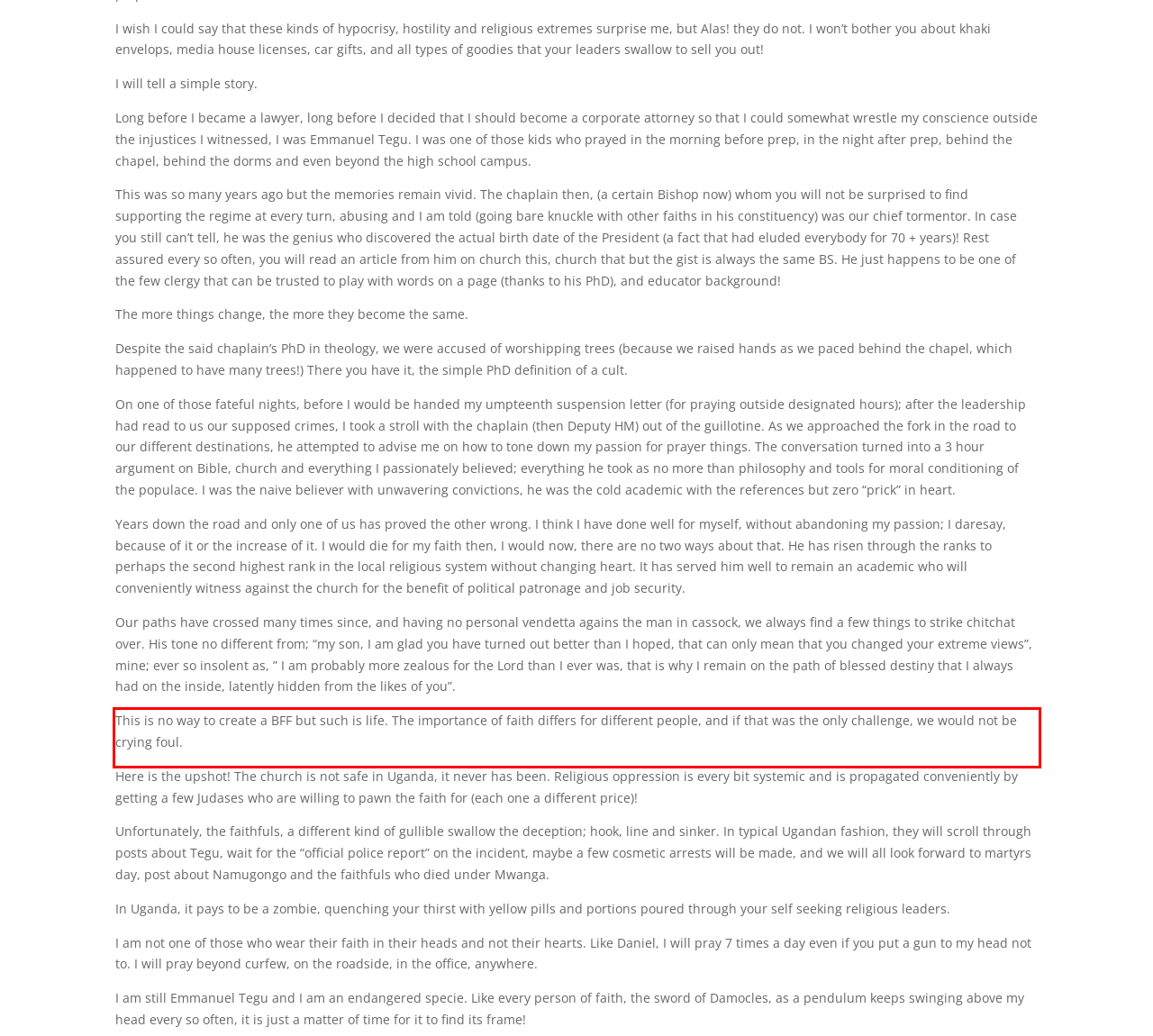You are given a webpage screenshot with a red bounding box around a UI element. Extract and generate the text inside this red bounding box.

This is no way to create a BFF but such is life. The importance of faith differs for different people, and if that was the only challenge, we would not be crying foul.